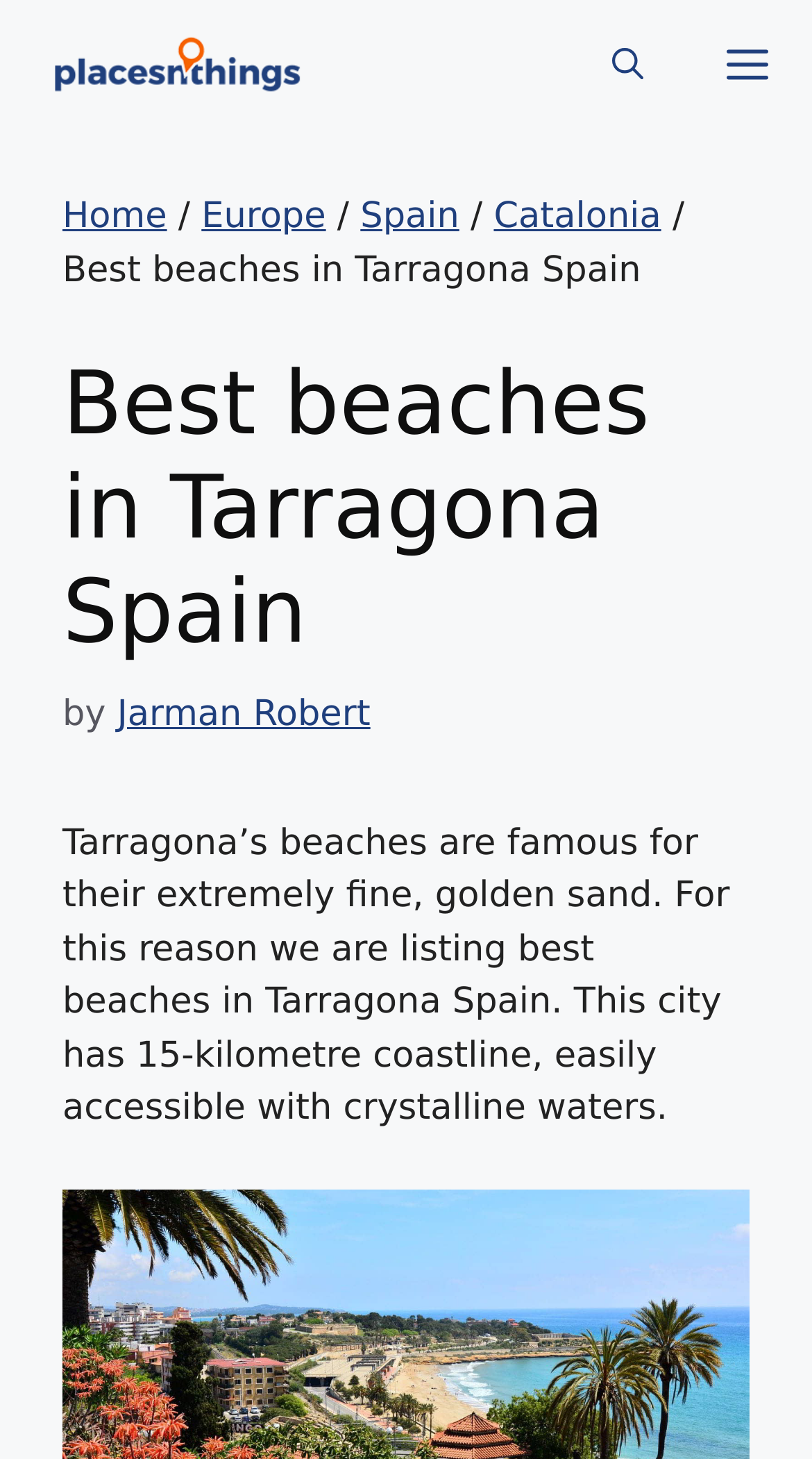Could you identify the text that serves as the heading for this webpage?

Best beaches in Tarragona Spain